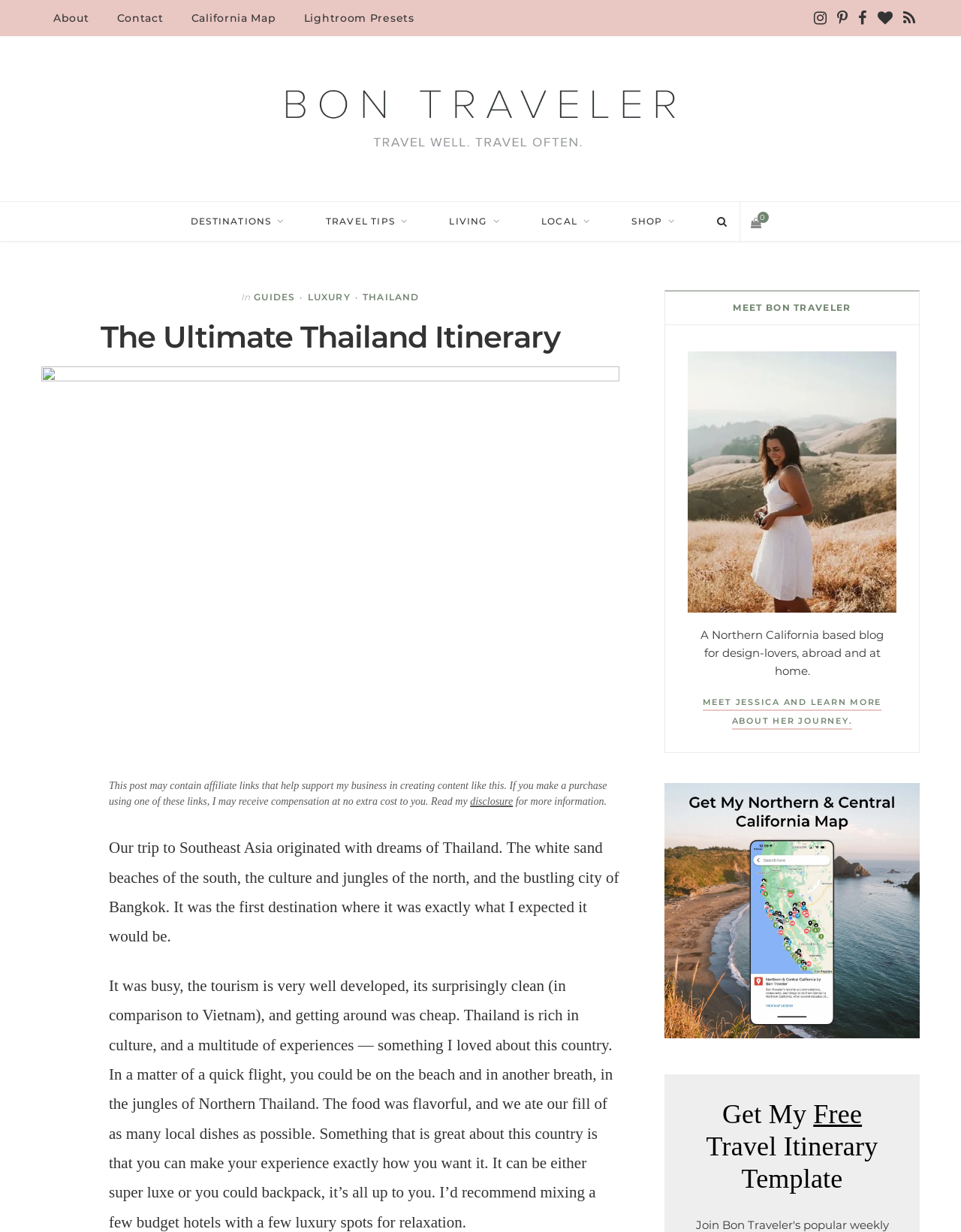What is the theme of the blog?
Using the image as a reference, answer with just one word or a short phrase.

Travel and design